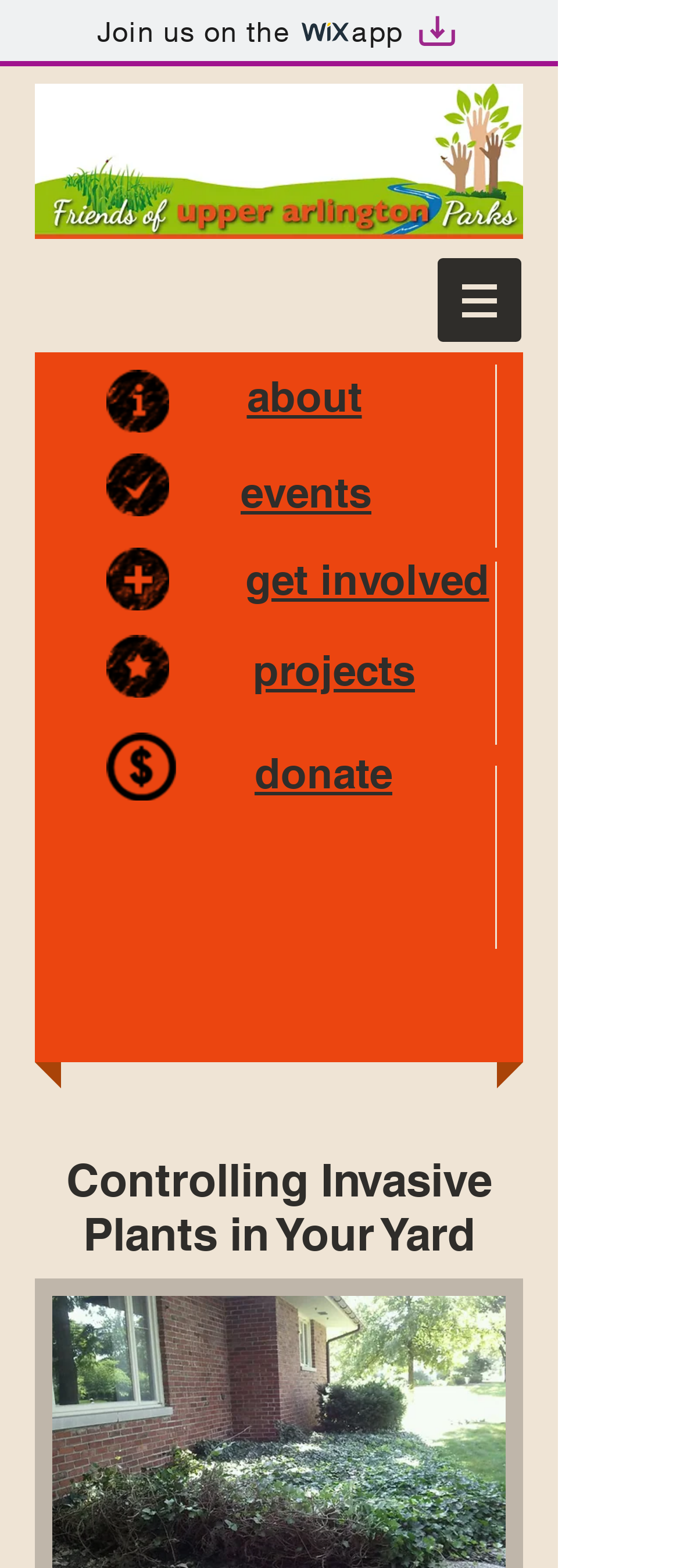Is there an image on the top right?
Using the image as a reference, answer the question with a short word or phrase.

Yes